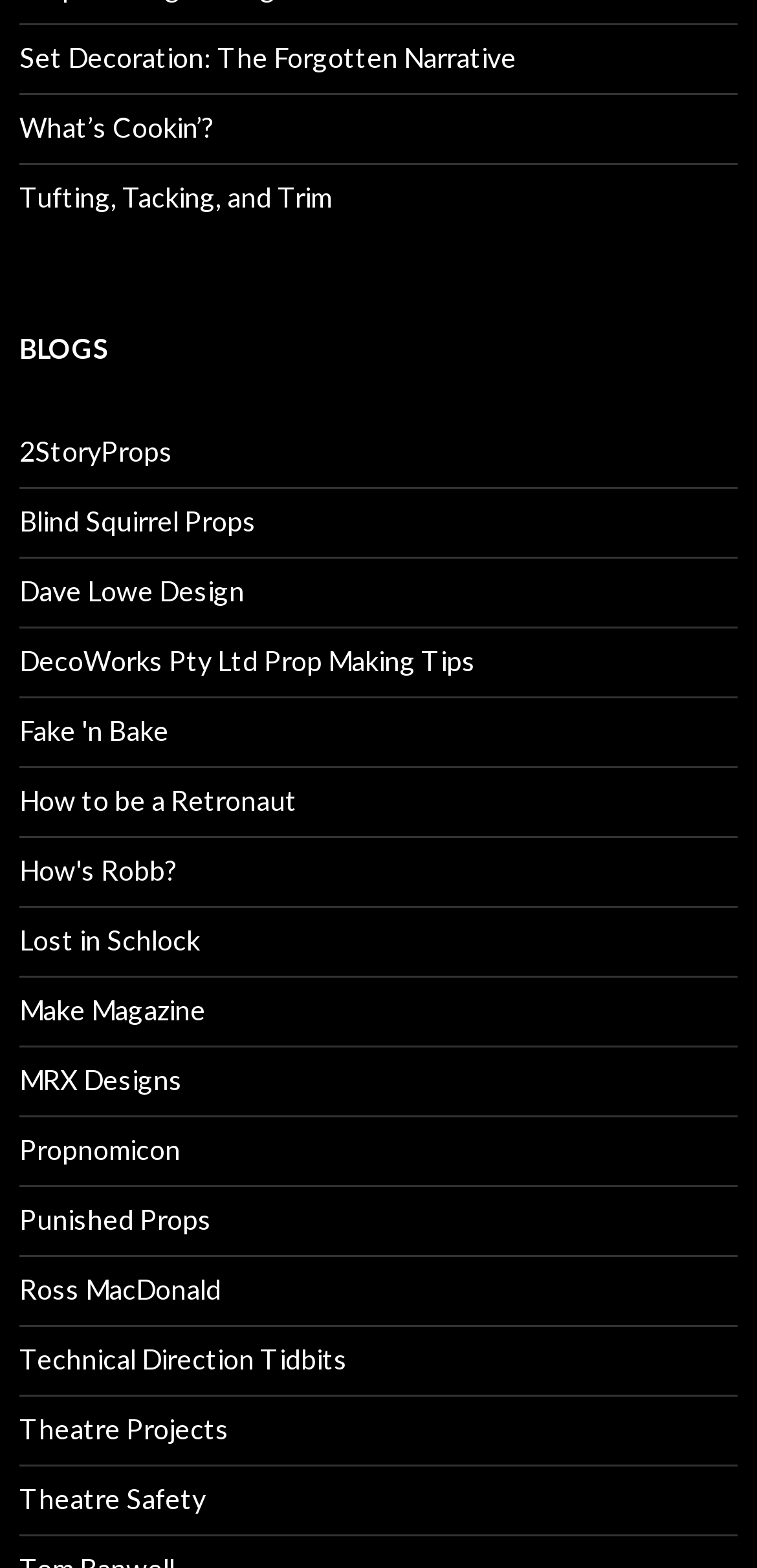Indicate the bounding box coordinates of the element that needs to be clicked to satisfy the following instruction: "Read about set decoration". The coordinates should be four float numbers between 0 and 1, i.e., [left, top, right, bottom].

[0.026, 0.025, 0.682, 0.046]